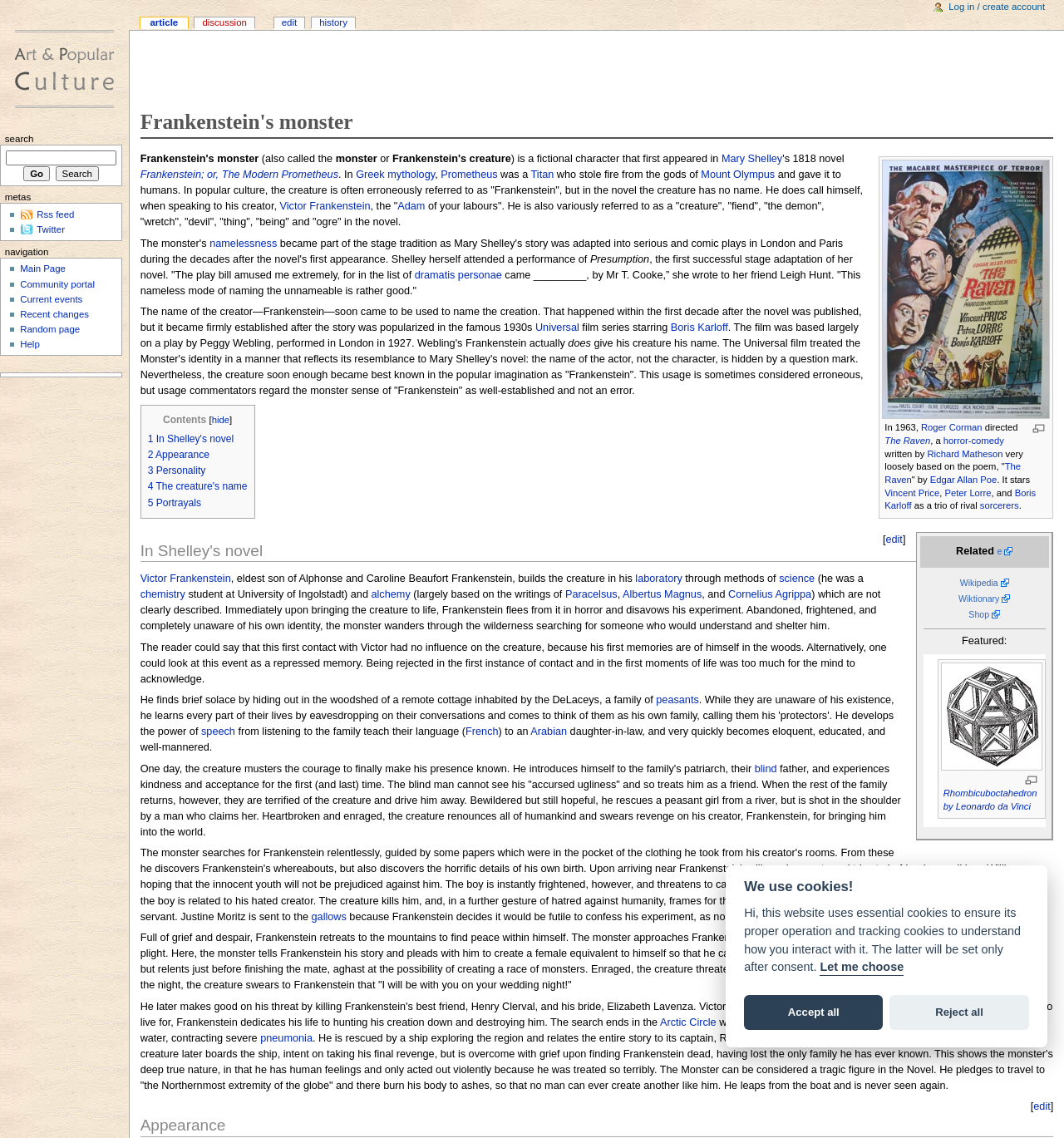Describe all visible elements and their arrangement on the webpage.

The webpage is about Frankenstein's monster, a fictional character from Mary Shelley's novel. At the top, there is a heading "Frankenstein's monster" followed by a brief description of the character. Below this, there is a section discussing the character's appearance in a 1963 horror-comedy film, "The Raven", directed by Roger Corman and starring Vincent Price, Peter Lorre, and Boris Karloff.

To the right of this section, there is an image related to the film, with a link to enlarge it. Below this image, there are links to related articles, including "Roger Corman", "The Raven", and "Richard Matheson".

Further down the page, there is a table with two rows, each containing links to various articles, including "Wikipedia", "Wiktionary", and "Shop". The second row has a separator line and a link to "Rhombicuboctahedron by Leonardo da Vinci" with an accompanying image.

The main content of the page discusses the character's origins, name, and appearances in popular culture. There are several paragraphs of text, with links to related articles, such as "Mary Shelley", "Frankenstein; or, The Modern Prometheus", and "Greek mythology". The text also mentions the character's namelessness in the novel and how it was later referred to as "Frankenstein" in popular culture.

At the bottom of the page, there is a table of contents with links to various sections, including "In Shelley's novel", "Appearance", "Personality", and "The creature's name".